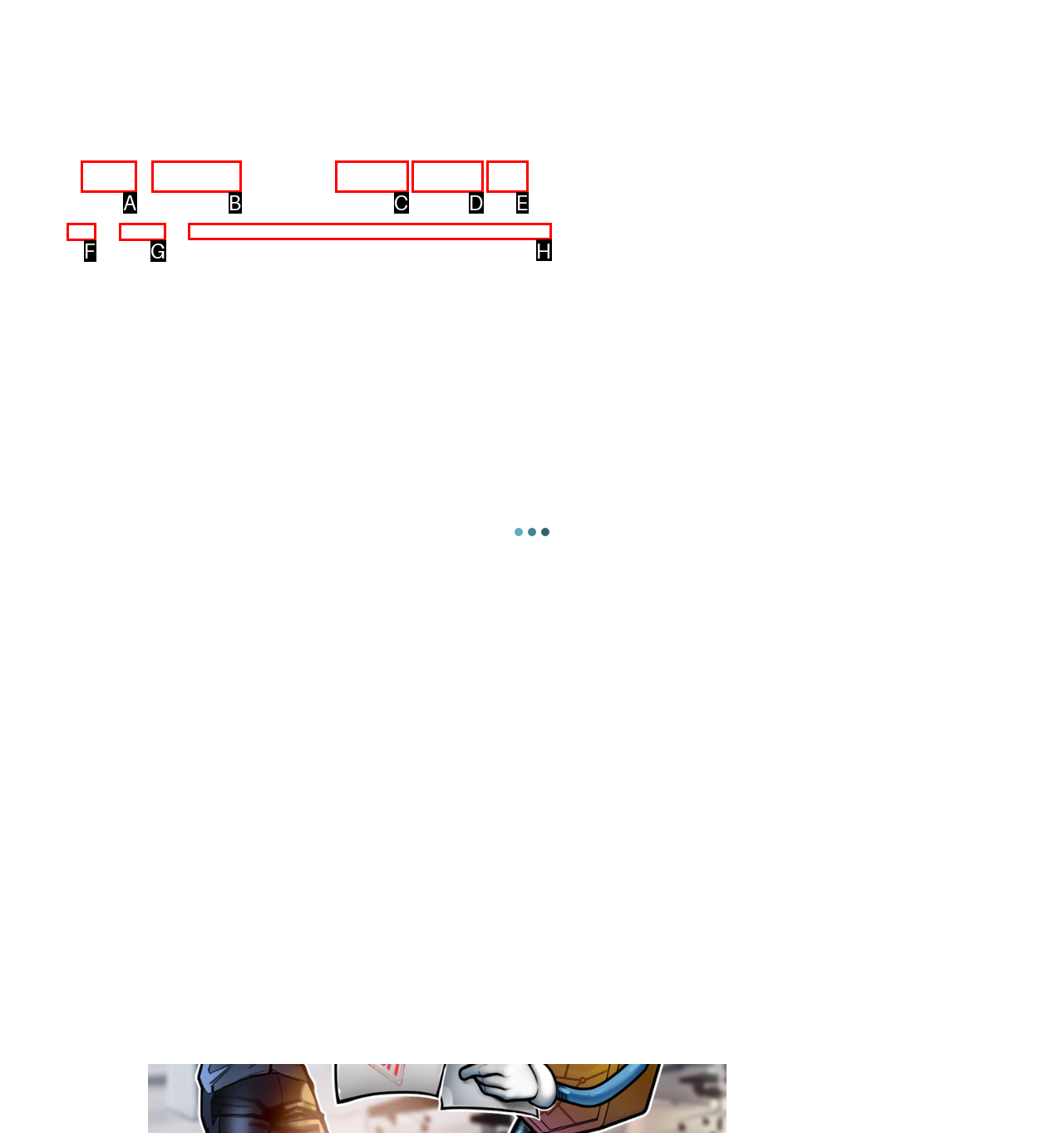From the given options, indicate the letter that corresponds to the action needed to complete this task: View the article about eToro, M2 win AGDM crypto licenses. Respond with only the letter.

H